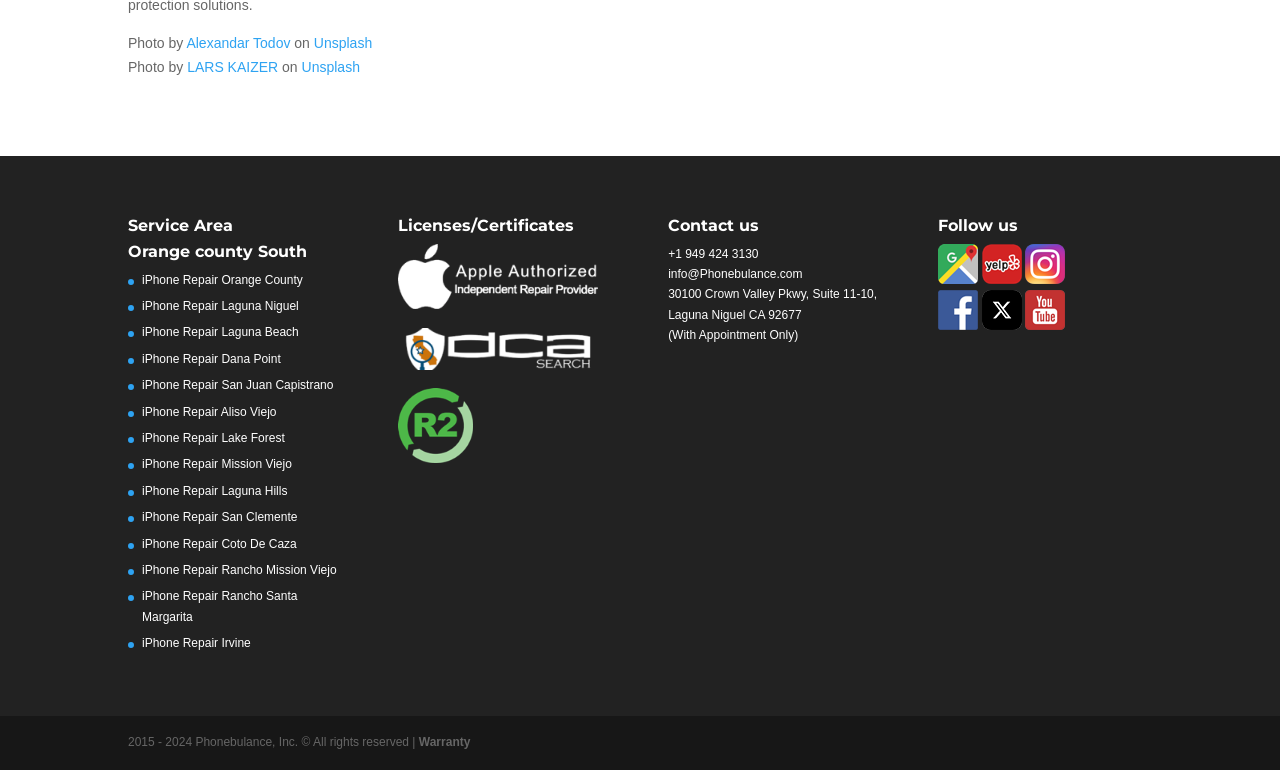What is the copyright year of Phonebulance?
Provide a short answer using one word or a brief phrase based on the image.

2015 - 2024